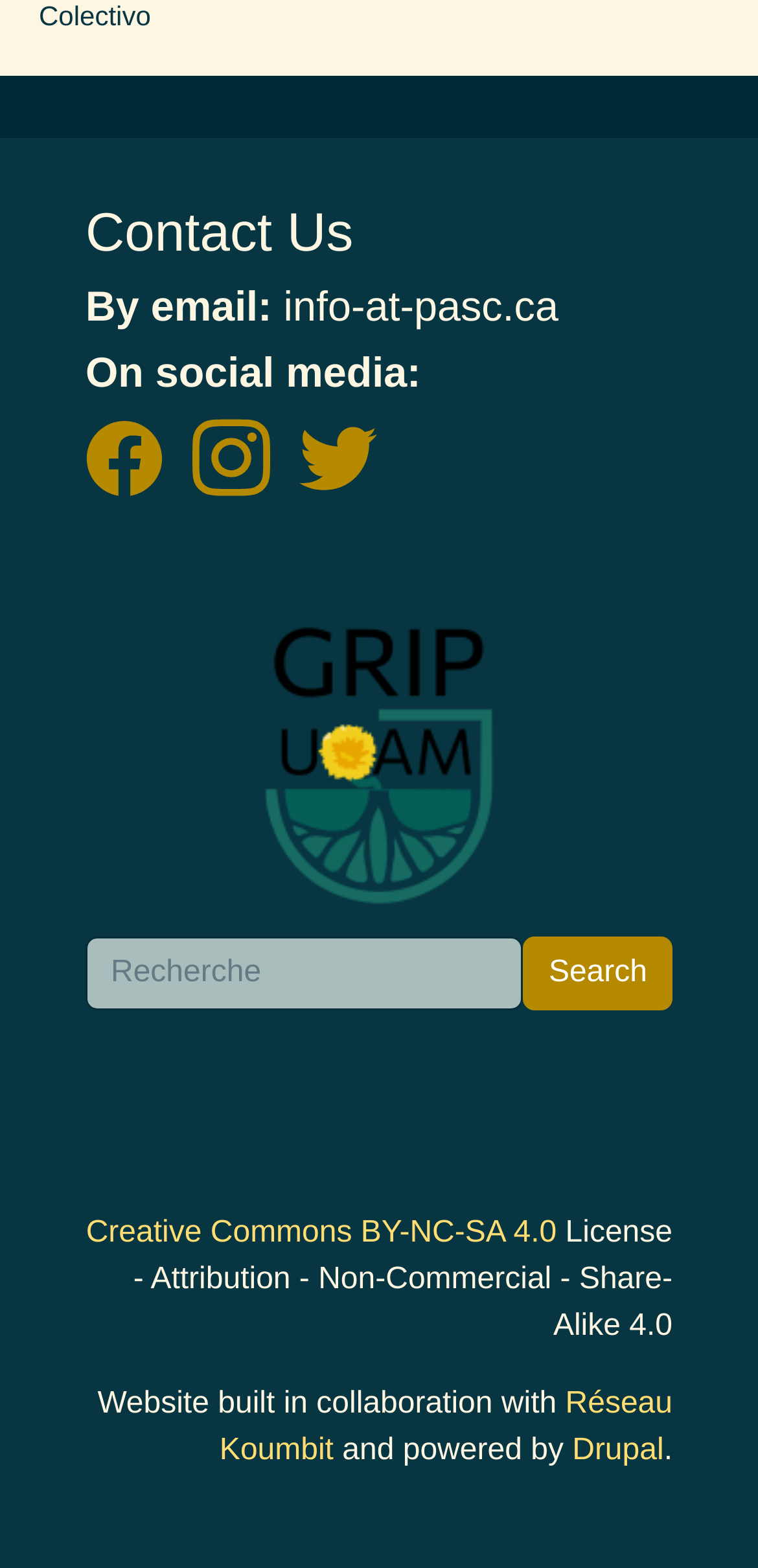Please analyze the image and give a detailed answer to the question:
What is the license type used by the website?

The license type used by the website is Creative Commons BY-NC-SA 4.0, which is mentioned at the bottom of the webpage along with an image of the license logo.